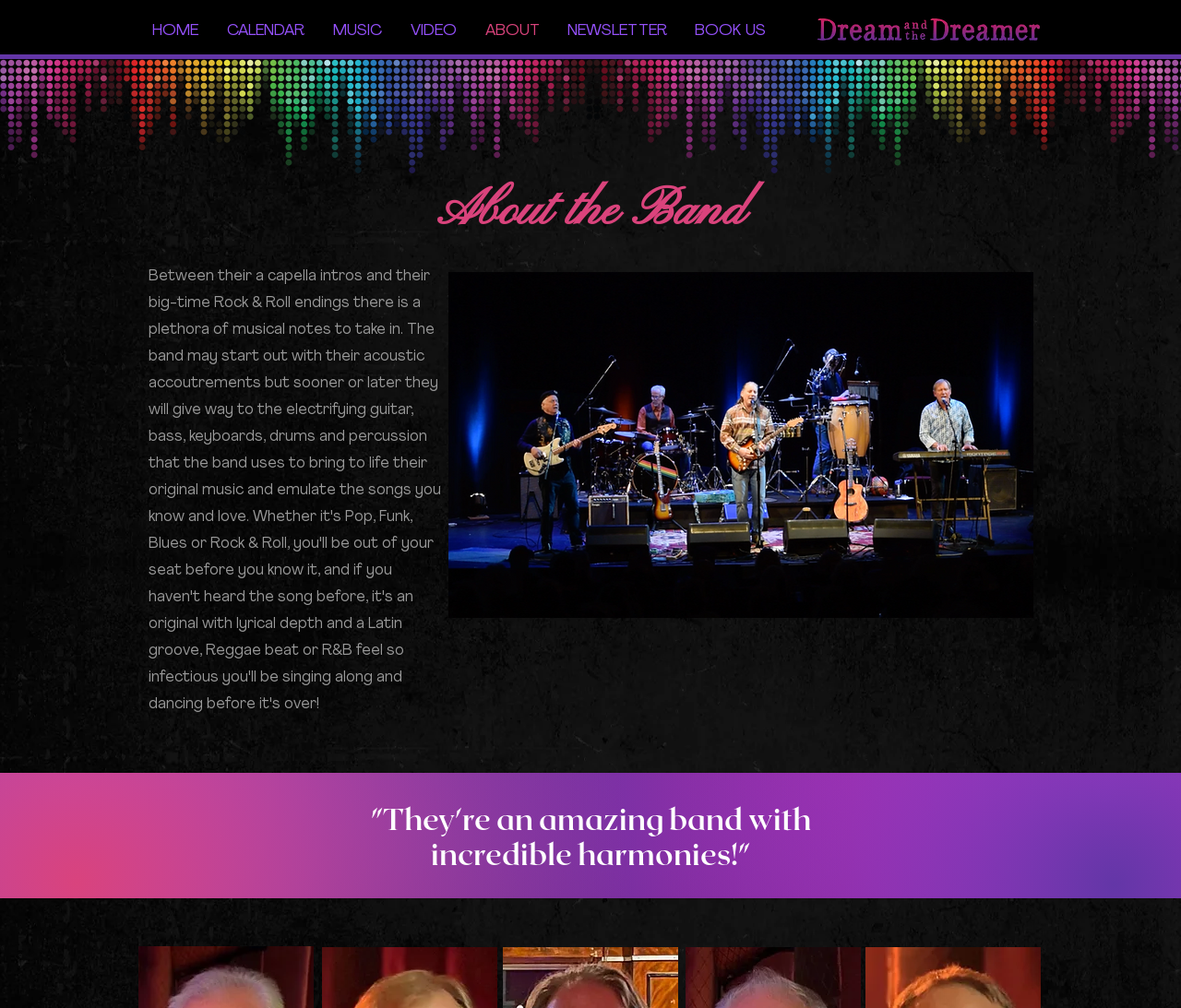Look at the image and write a detailed answer to the question: 
How many links are in the navigation section?

The navigation section contains links to different pages of the website, including 'HOME', 'CALENDAR', 'MUSIC', 'VIDEO', 'ABOUT', 'NEWSLETTER', and 'BOOK US'. Counting these links, we can see that there are 7 links in total.